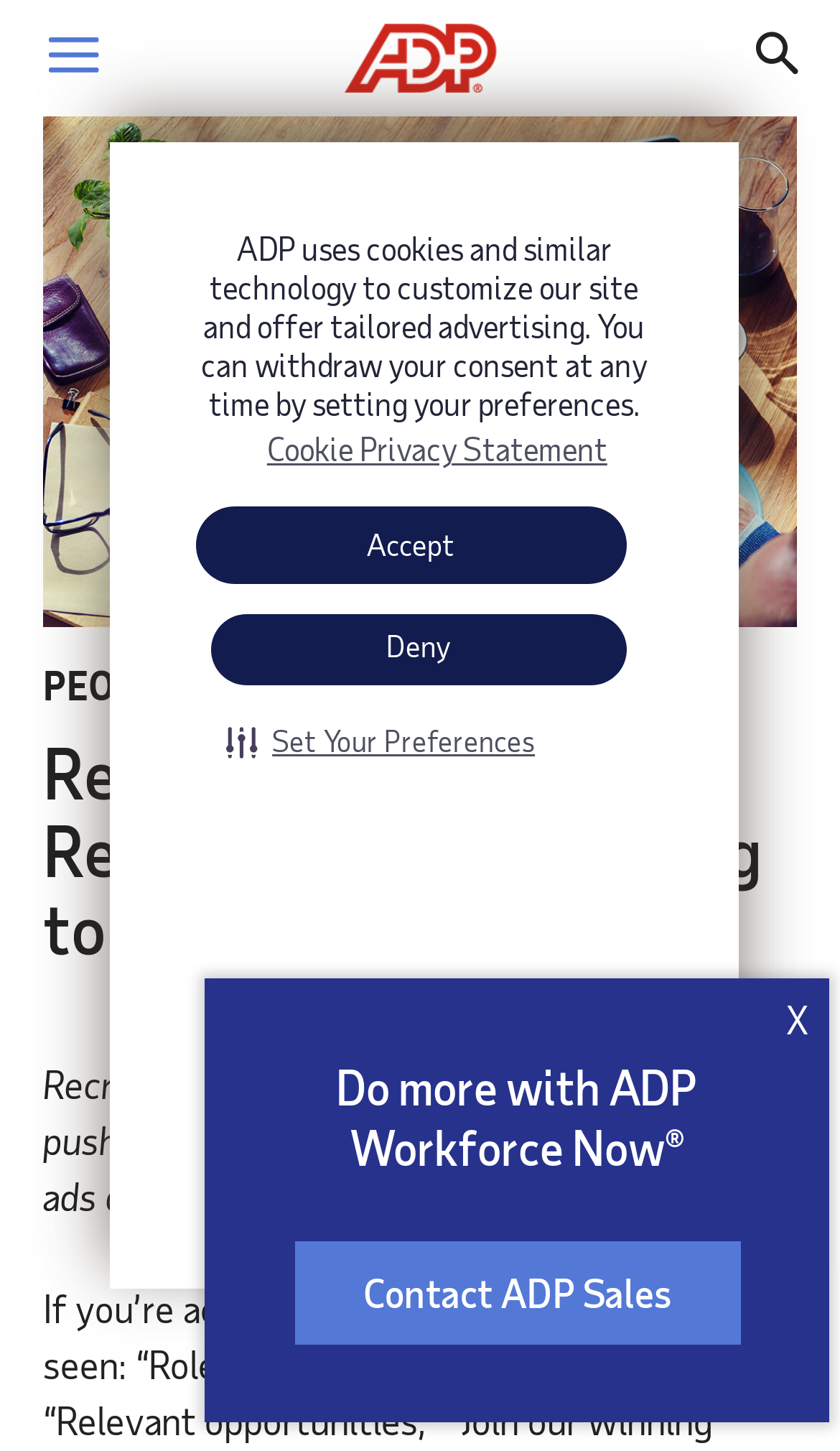Answer the following inquiry with a single word or phrase:
What is the name of the company logo?

ADP Logo